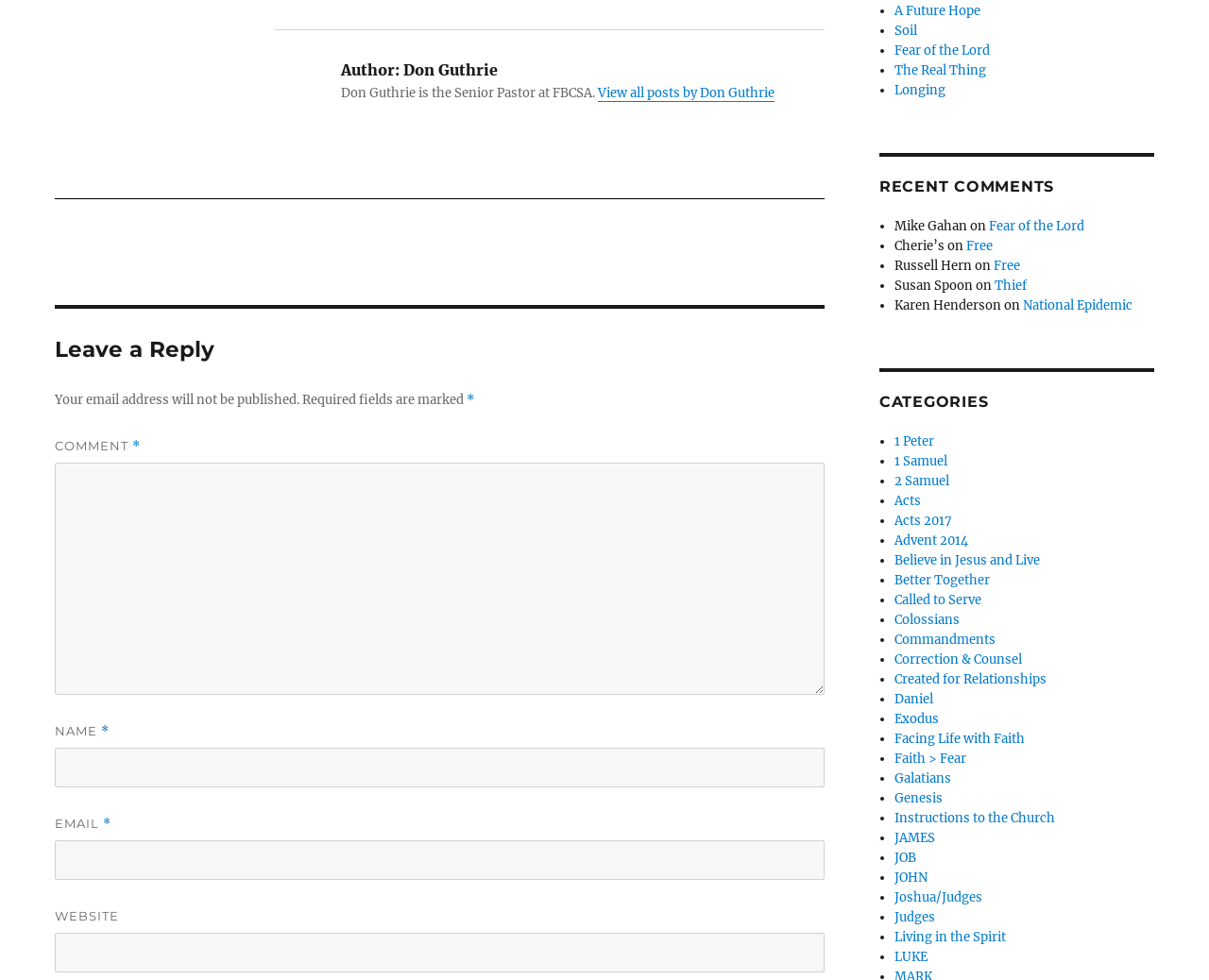Please identify the bounding box coordinates of the clickable element to fulfill the following instruction: "View all posts by Don Guthrie". The coordinates should be four float numbers between 0 and 1, i.e., [left, top, right, bottom].

[0.494, 0.087, 0.641, 0.103]